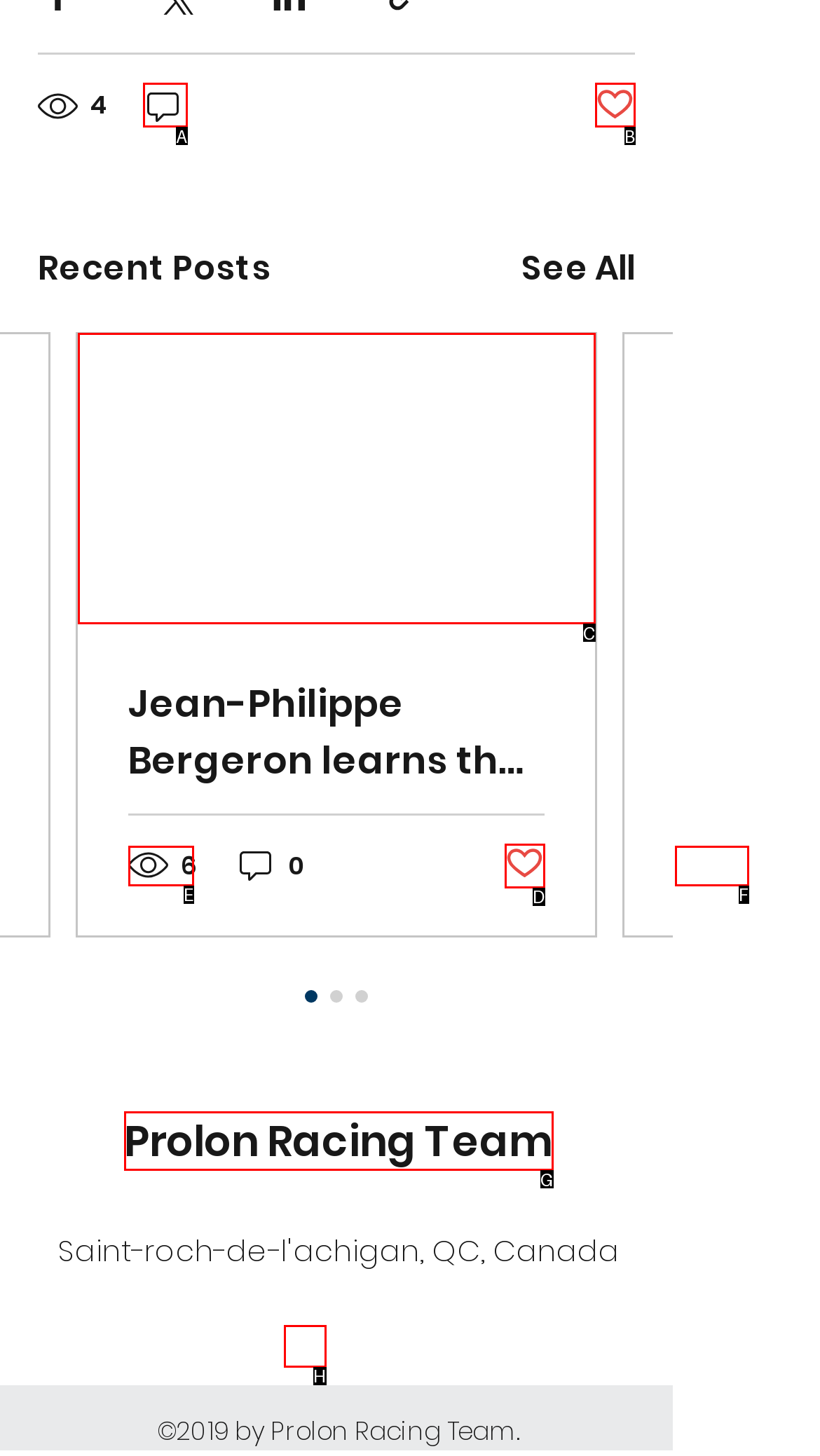Determine the option that best fits the description: Prolon Racing Team
Reply with the letter of the correct option directly.

G